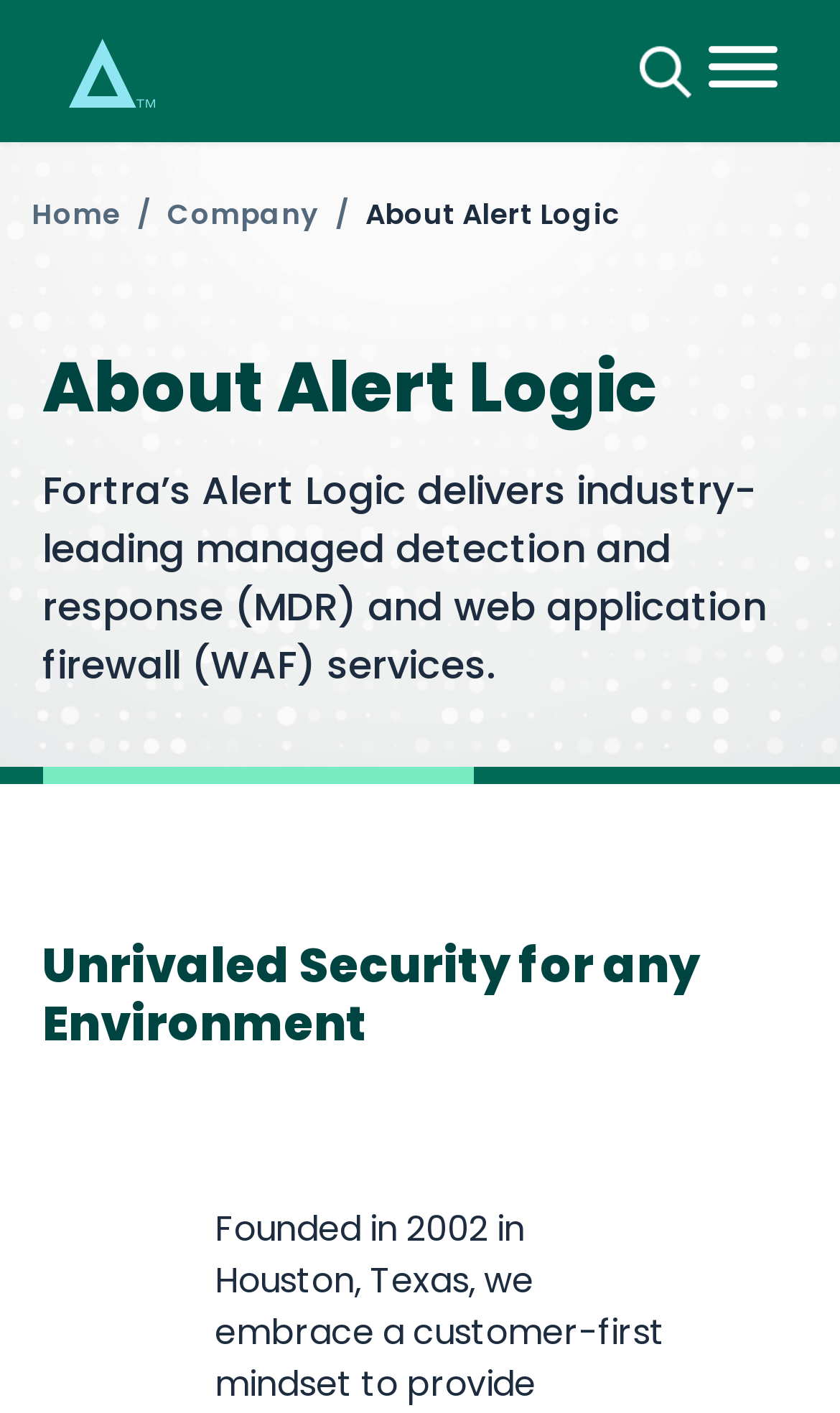What is the second heading on the webpage?
Using the visual information, reply with a single word or short phrase.

Unrivaled Security for any Environment